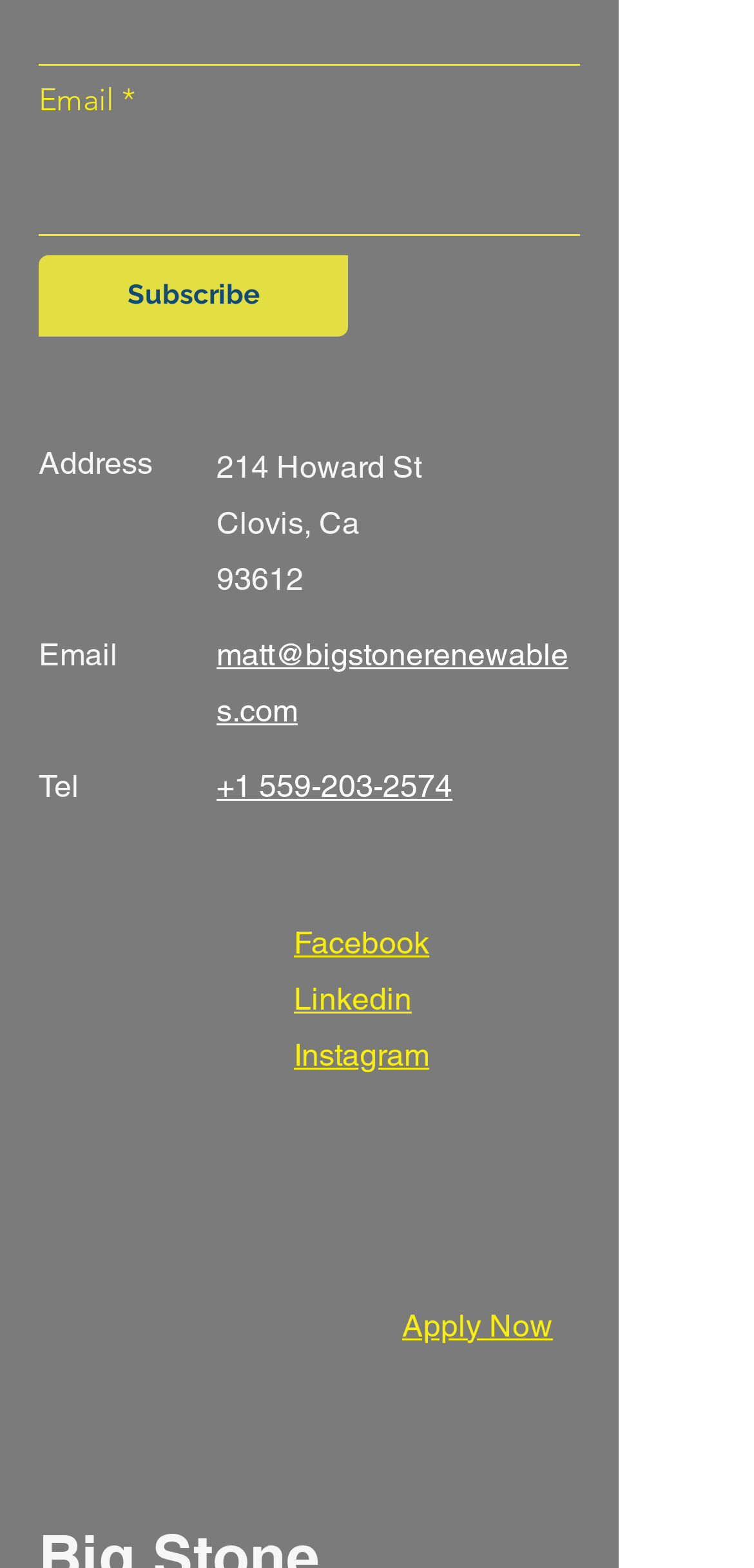Based on the visual content of the image, answer the question thoroughly: What is the company's address?

I found the address by looking at the static text elements with the text '214 Howard St', 'Clovis, Ca', and '93612' which are located below the 'Address' label.